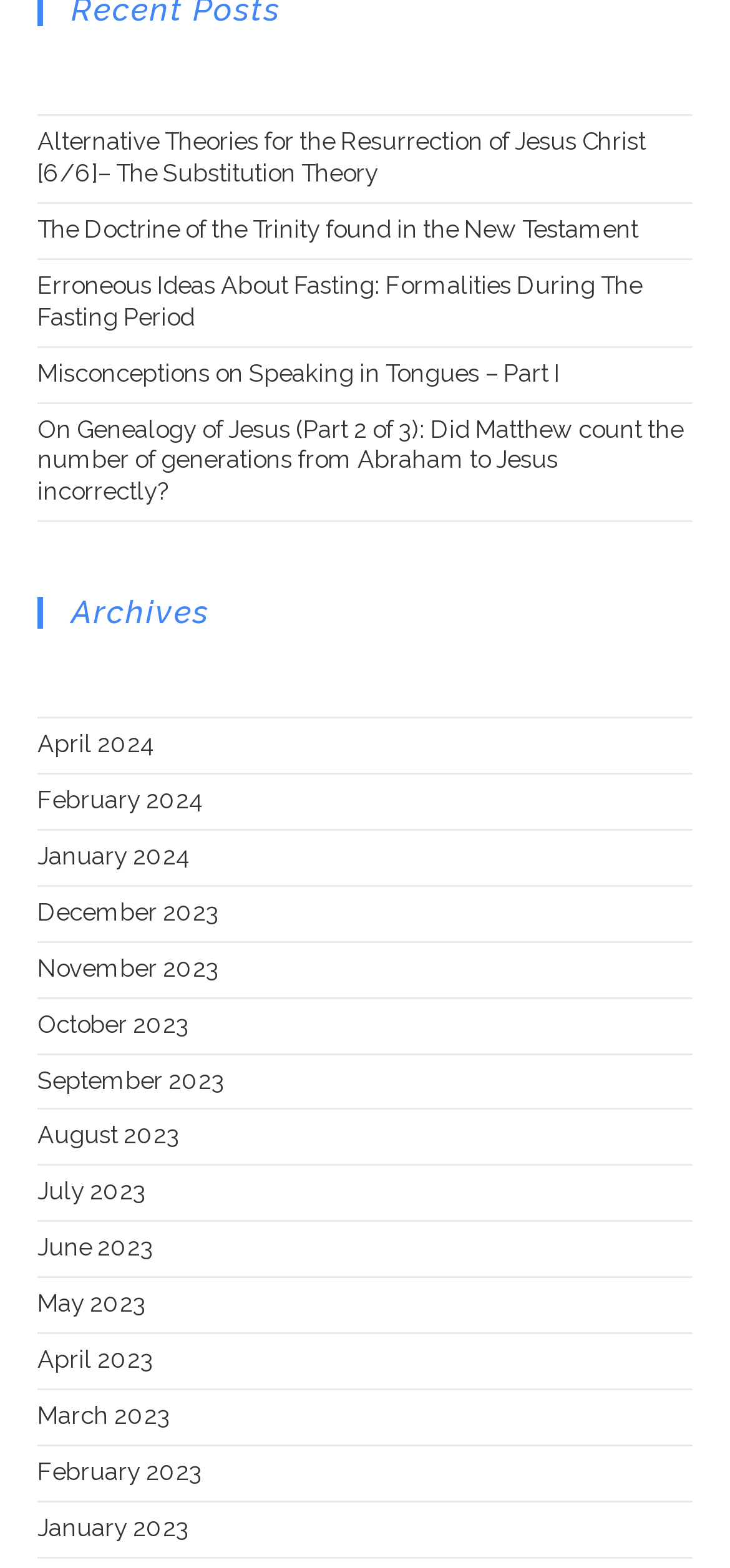Identify the bounding box coordinates of the region I need to click to complete this instruction: "read the article on Misconceptions on Speaking in Tongues".

[0.051, 0.229, 0.767, 0.247]